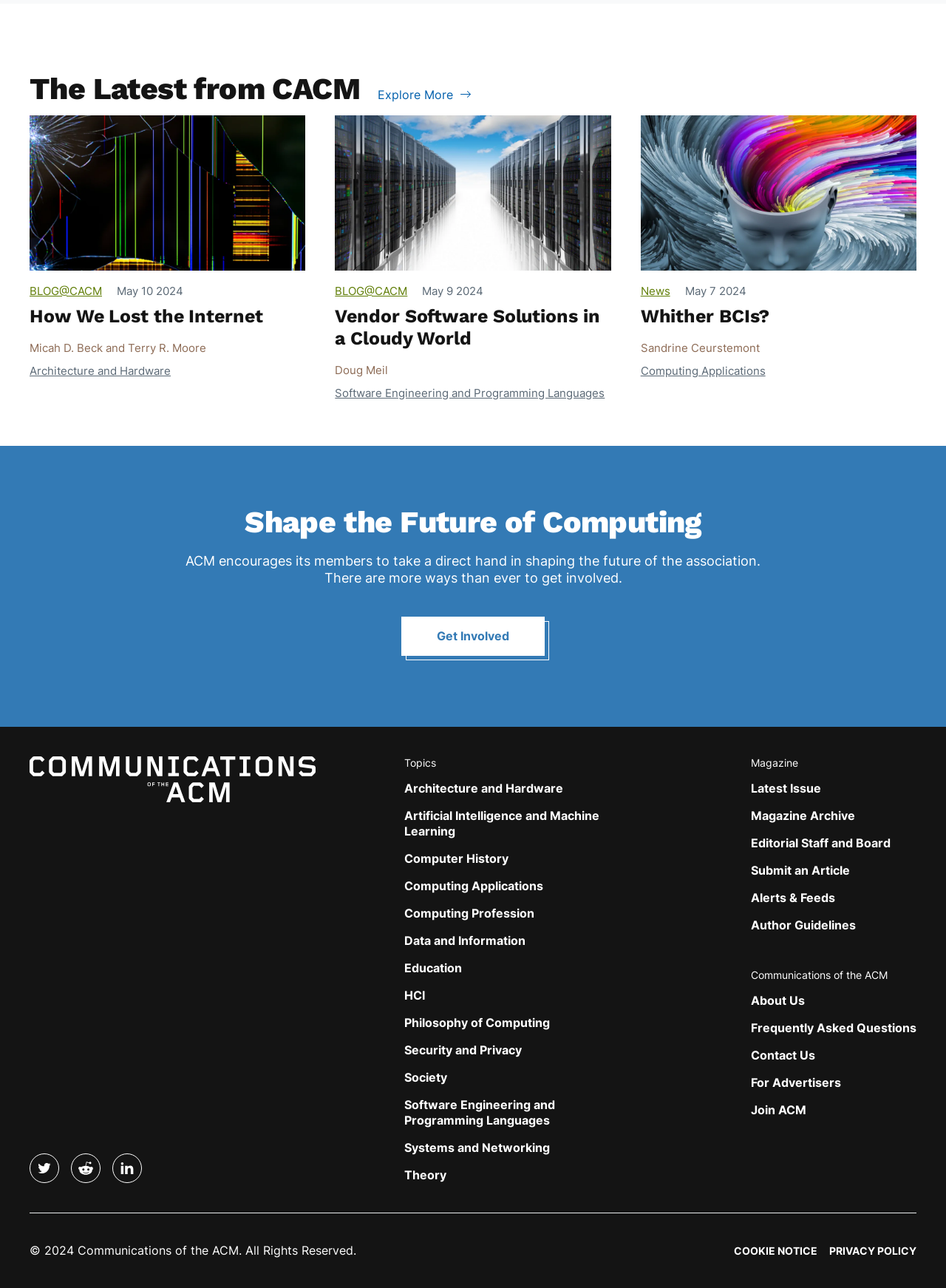Please provide a brief answer to the following inquiry using a single word or phrase:
How many topics are listed on the webpage?

15